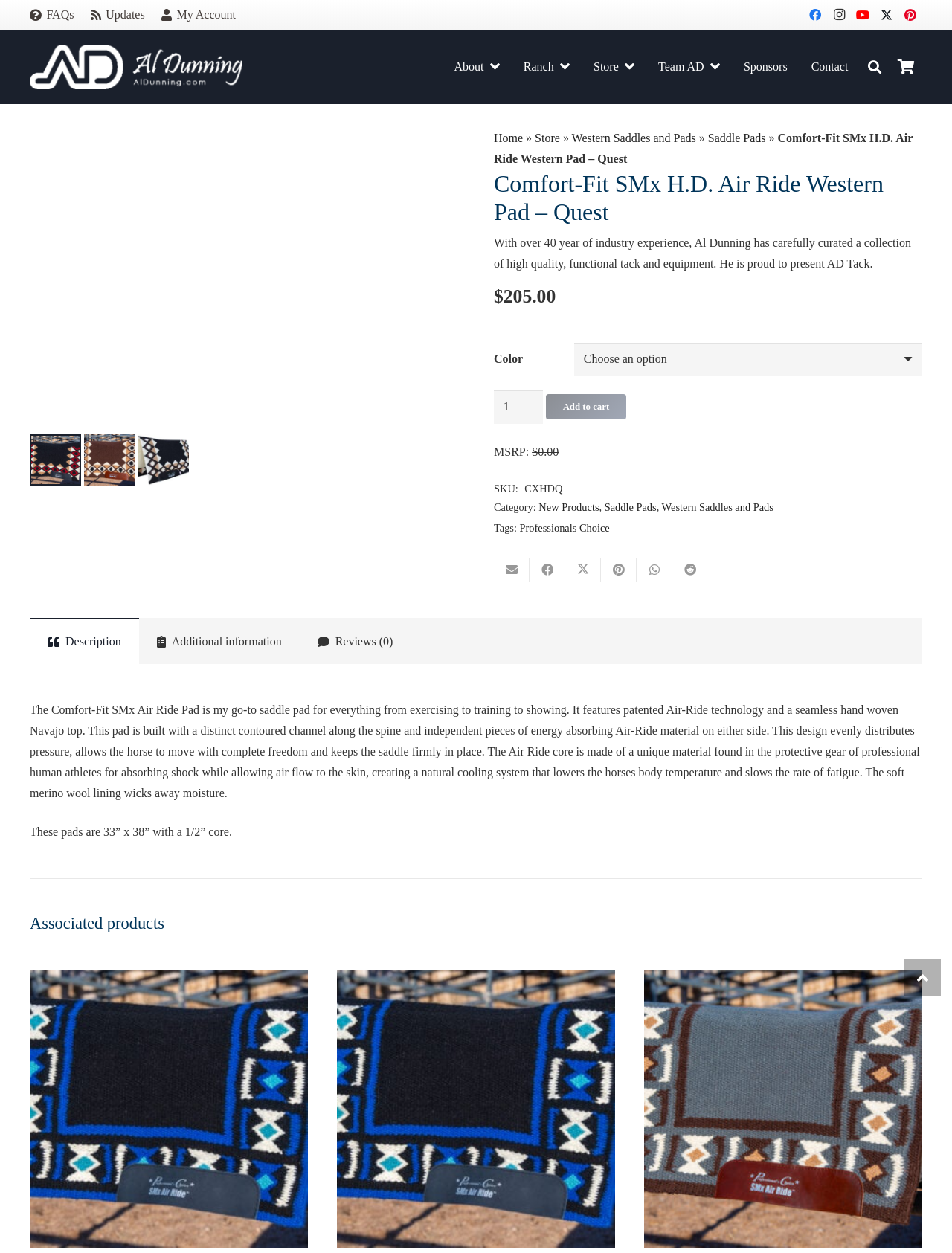Give a concise answer of one word or phrase to the question: 
What is the material of the pad's lining?

Merino wool